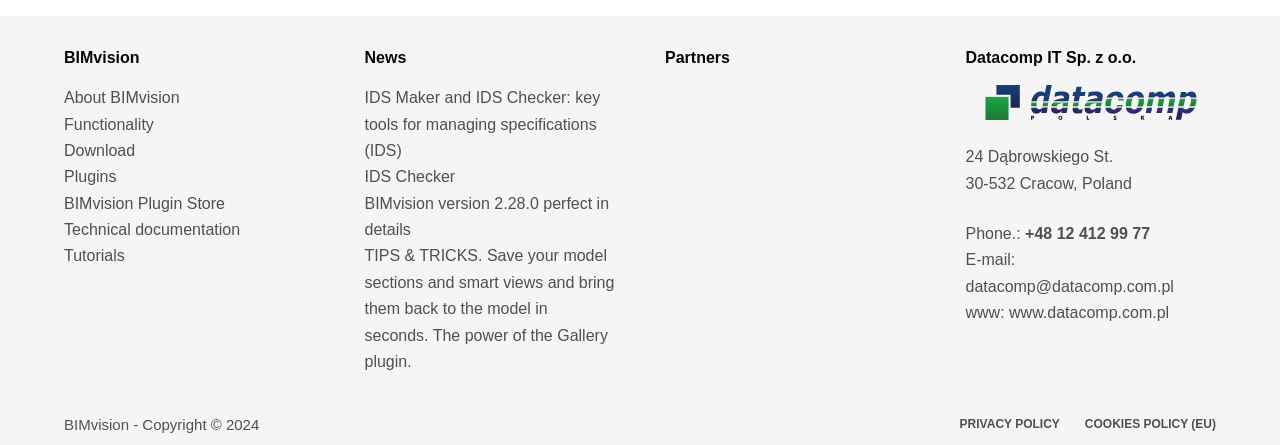Find the bounding box coordinates for the area that should be clicked to accomplish the instruction: "Read the article about Rockets fired from Lebanon".

None